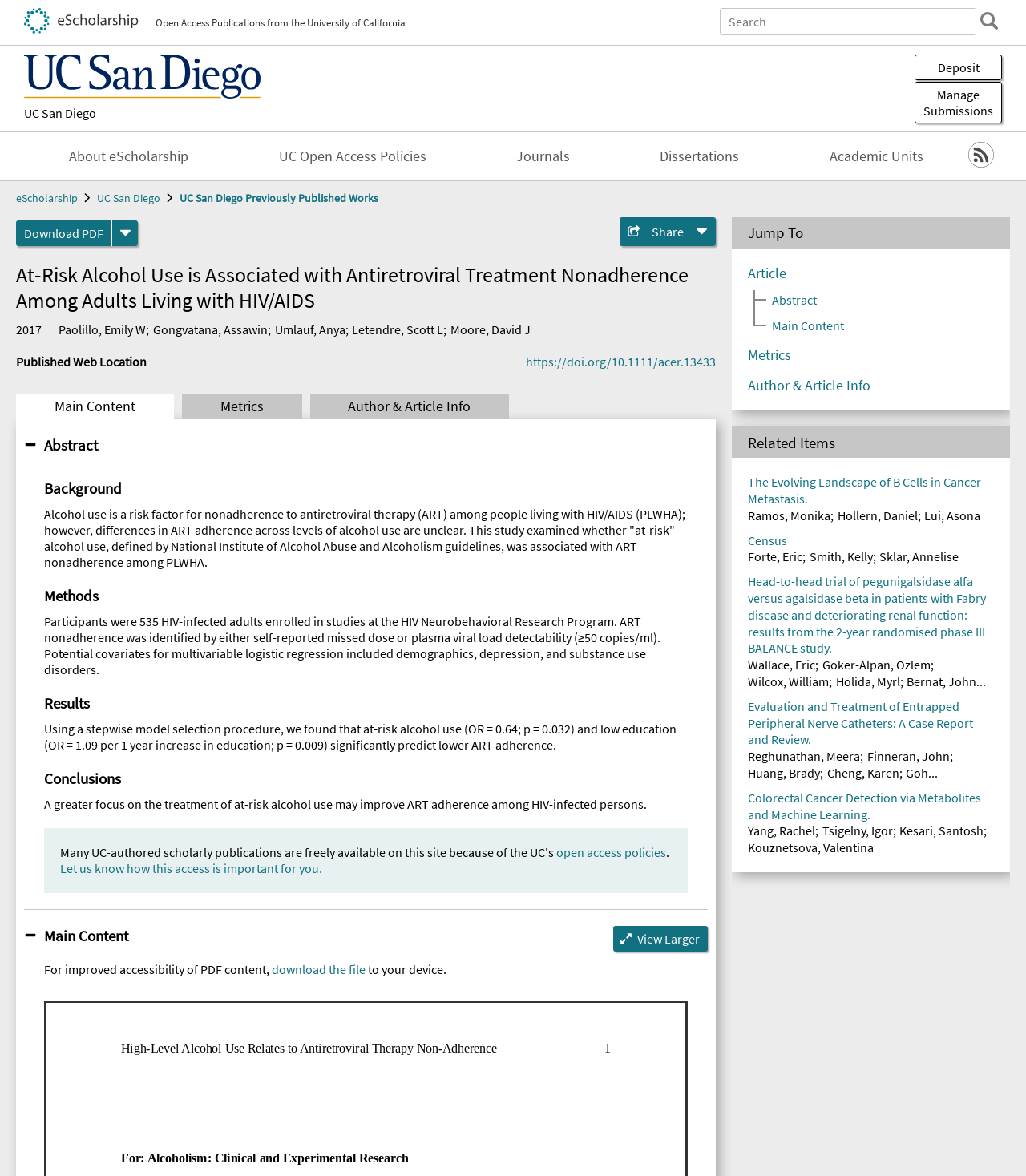Locate the bounding box coordinates of the area that needs to be clicked to fulfill the following instruction: "View article abstract". The coordinates should be in the format of four float numbers between 0 and 1, namely [left, top, right, bottom].

[0.023, 0.37, 0.095, 0.386]